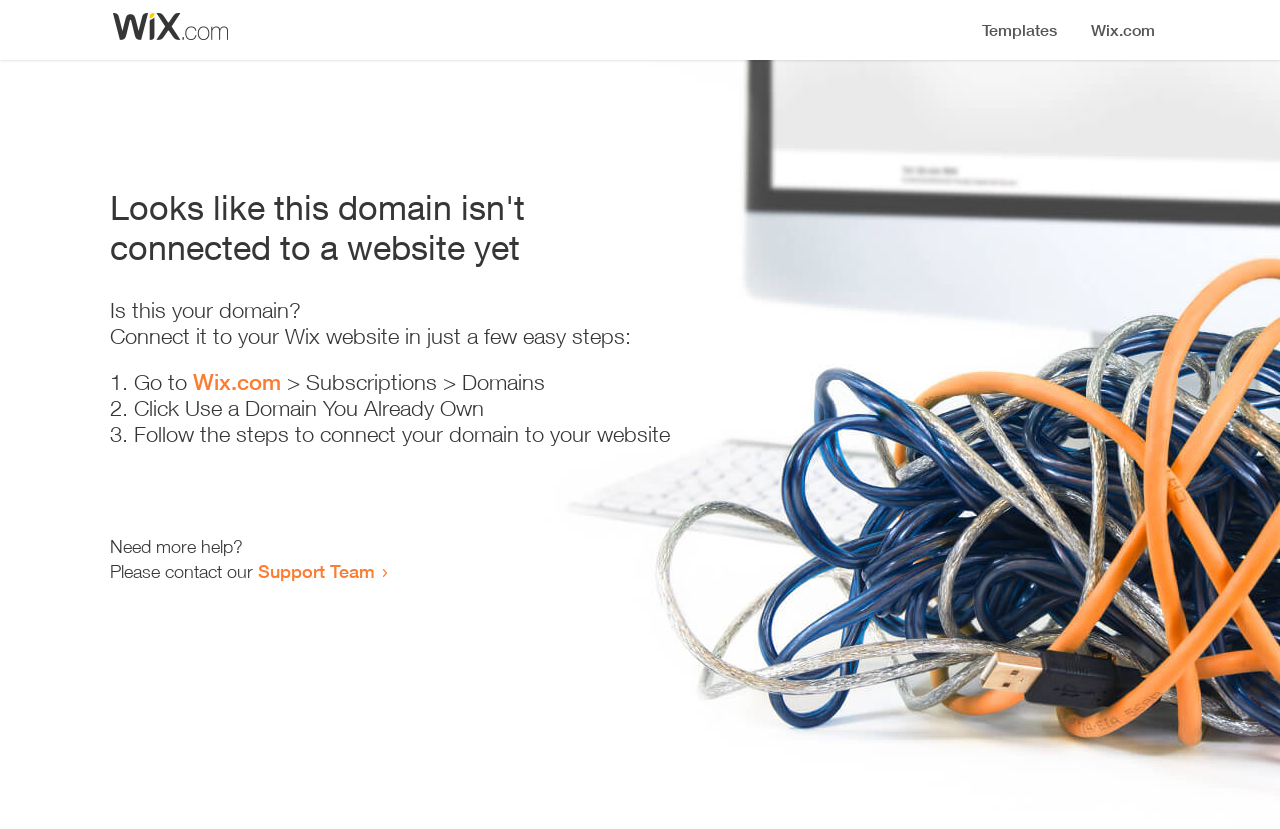Identify the bounding box for the UI element that is described as follows: "Wix.com".

[0.151, 0.445, 0.22, 0.476]